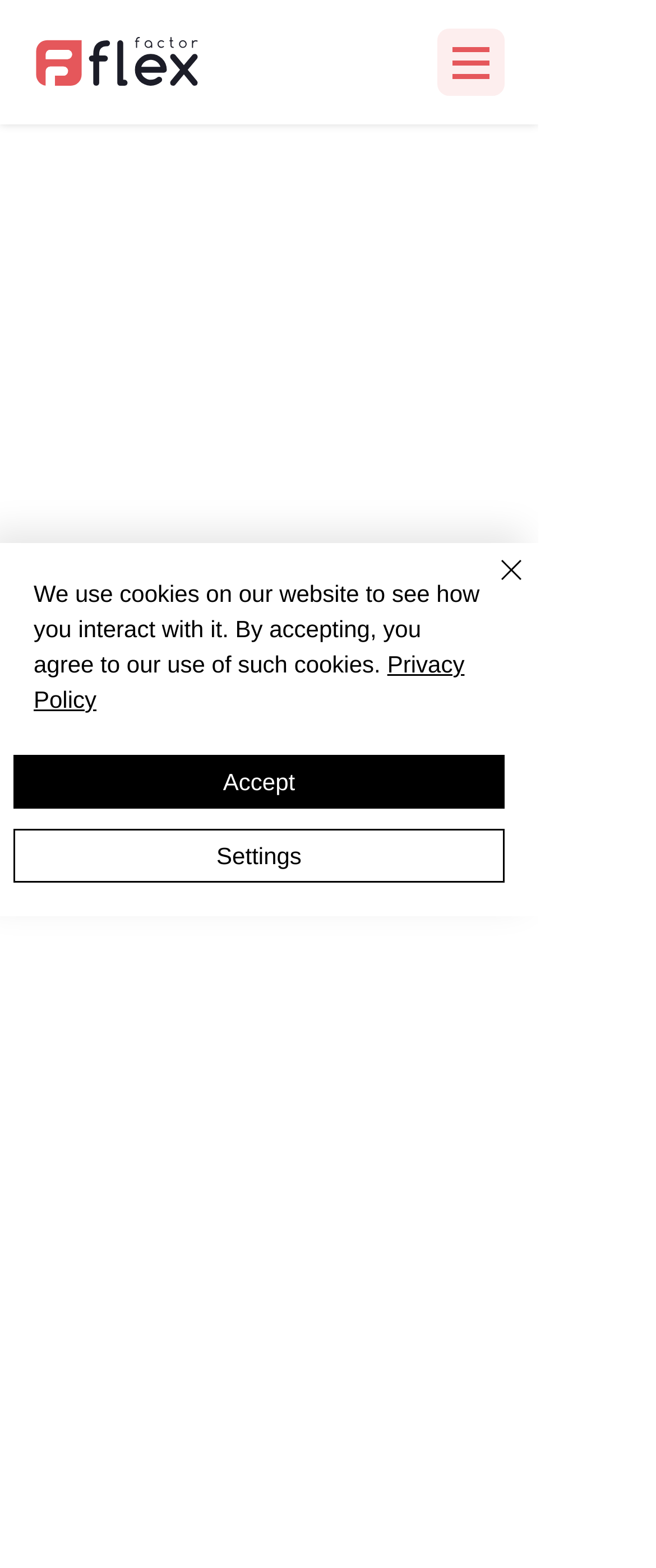Based on the element description aria-label="Open navigation menu", identify the bounding box coordinates for the UI element. The coordinates should be in the format (top-left x, top-left y, bottom-right x, bottom-right y) and within the 0 to 1 range.

[0.667, 0.018, 0.769, 0.061]